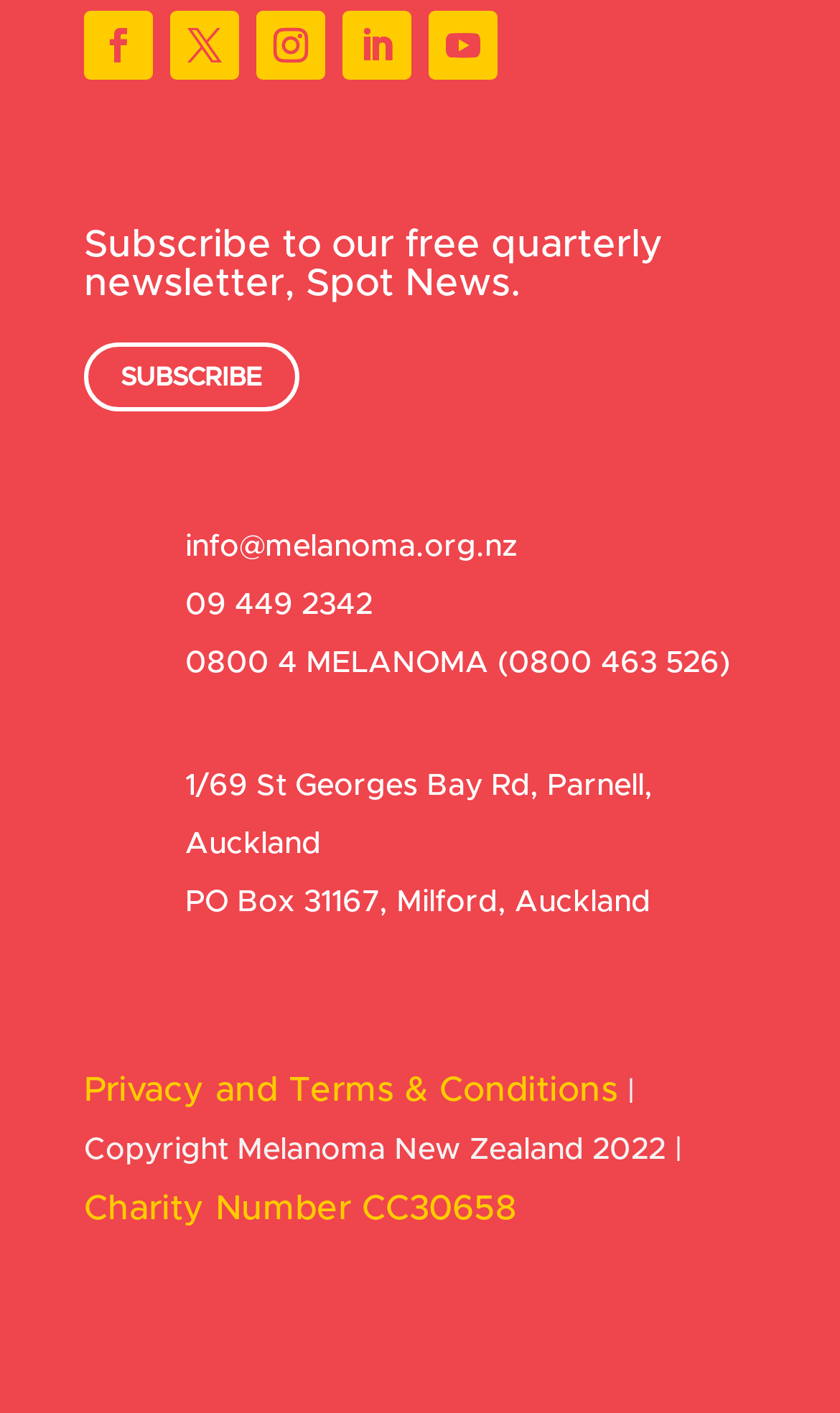Could you locate the bounding box coordinates for the section that should be clicked to accomplish this task: "Contact via email".

[0.221, 0.376, 0.615, 0.397]